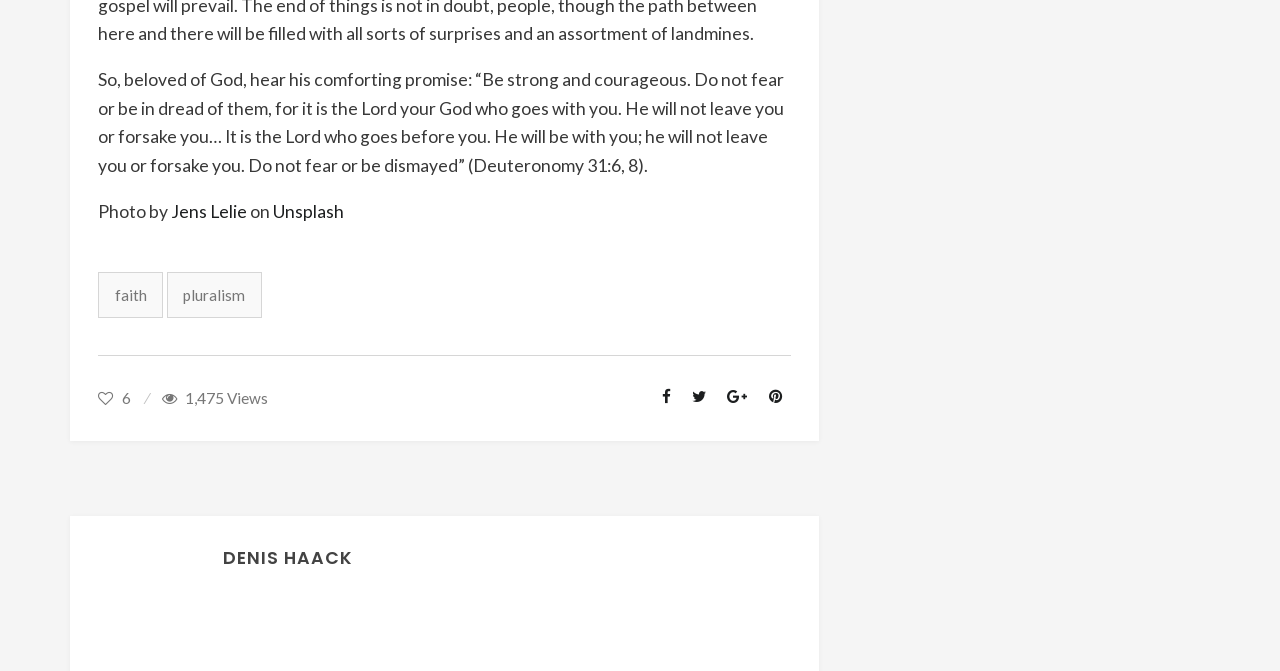Please mark the clickable region by giving the bounding box coordinates needed to complete this instruction: "Read the Bible verse".

[0.077, 0.103, 0.613, 0.262]